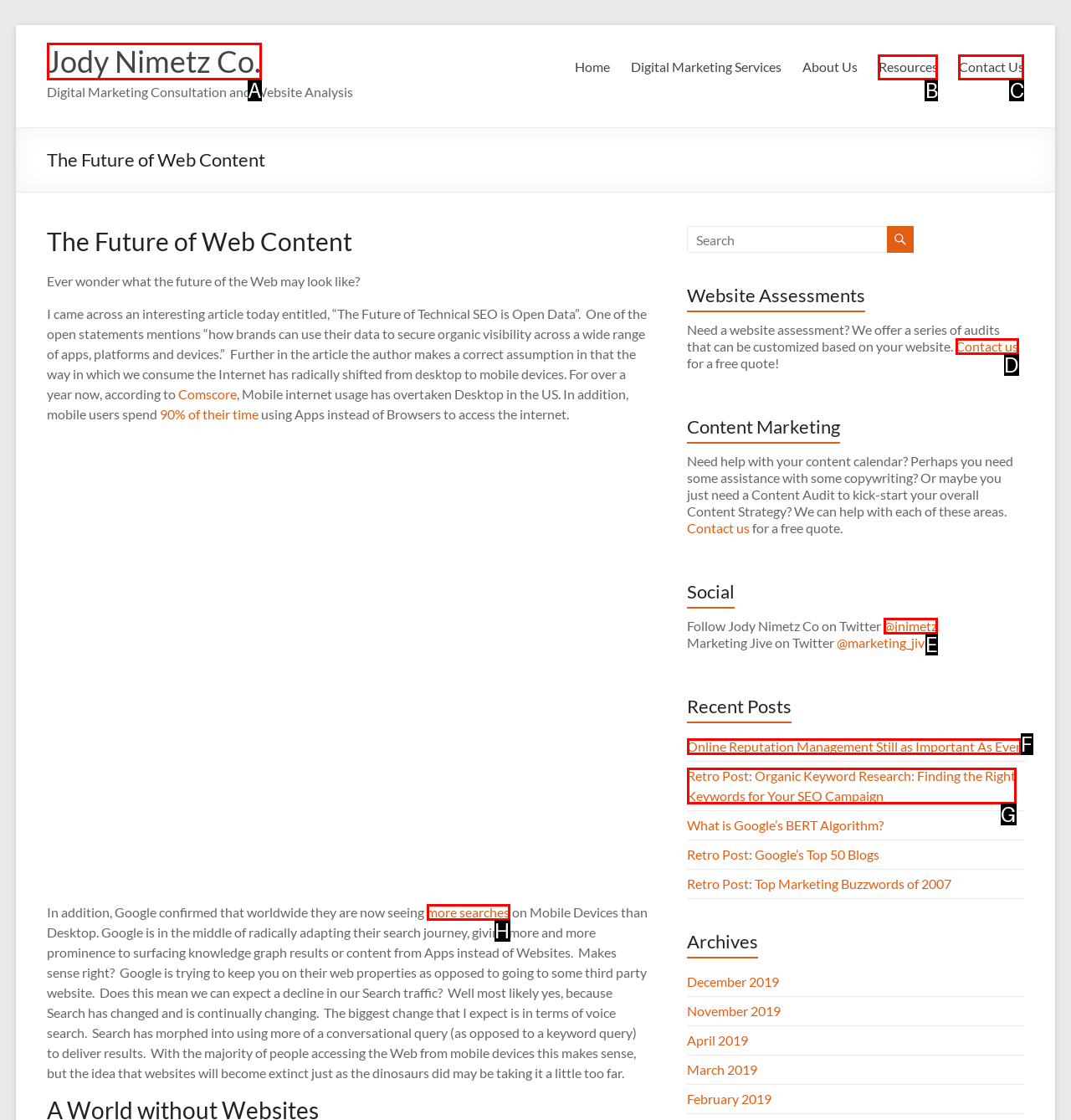Find the appropriate UI element to complete the task: Follow Jody Nimetz Co on Twitter. Indicate your choice by providing the letter of the element.

E